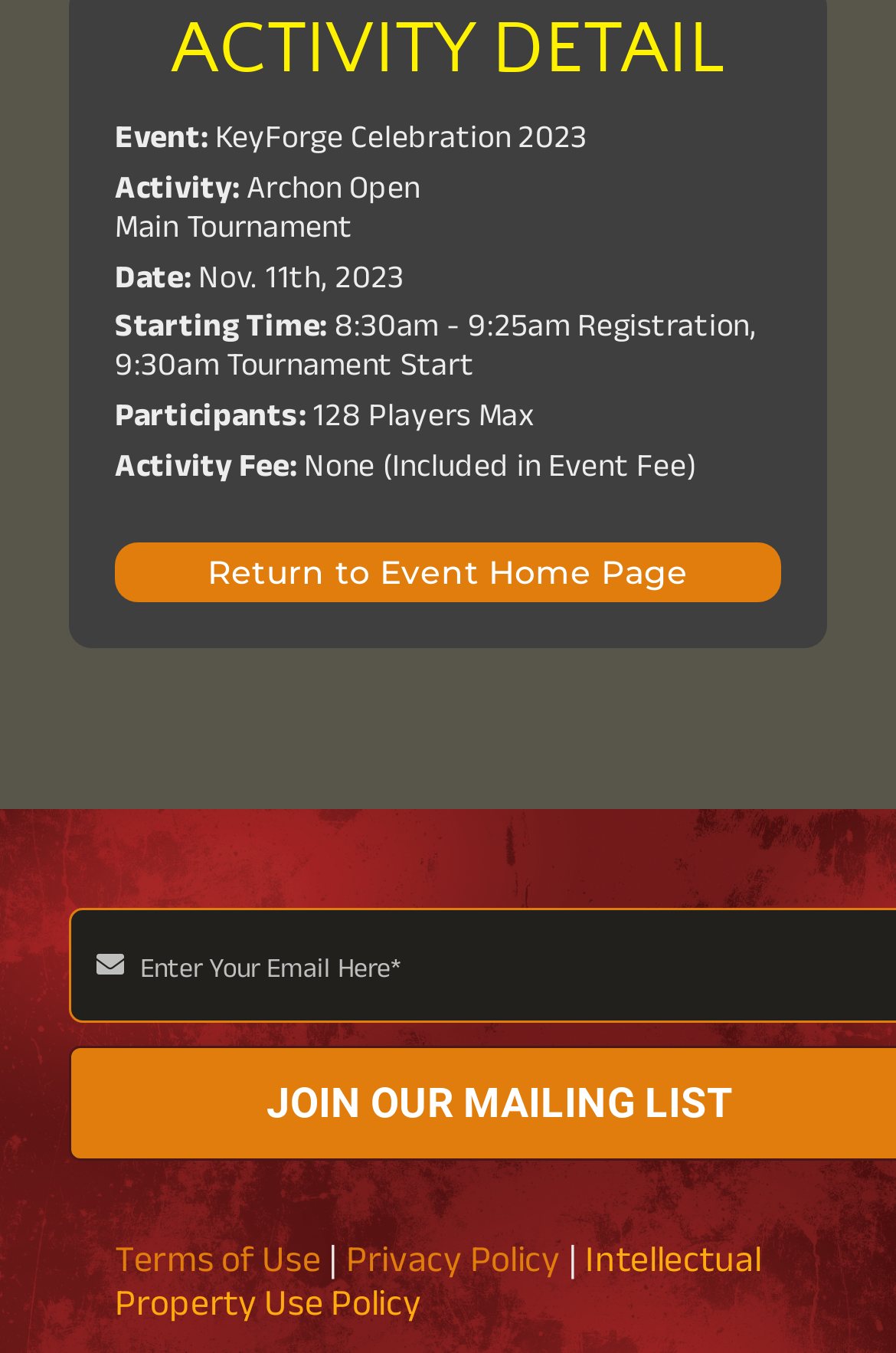What is the activity fee?
Refer to the screenshot and answer in one word or phrase.

None